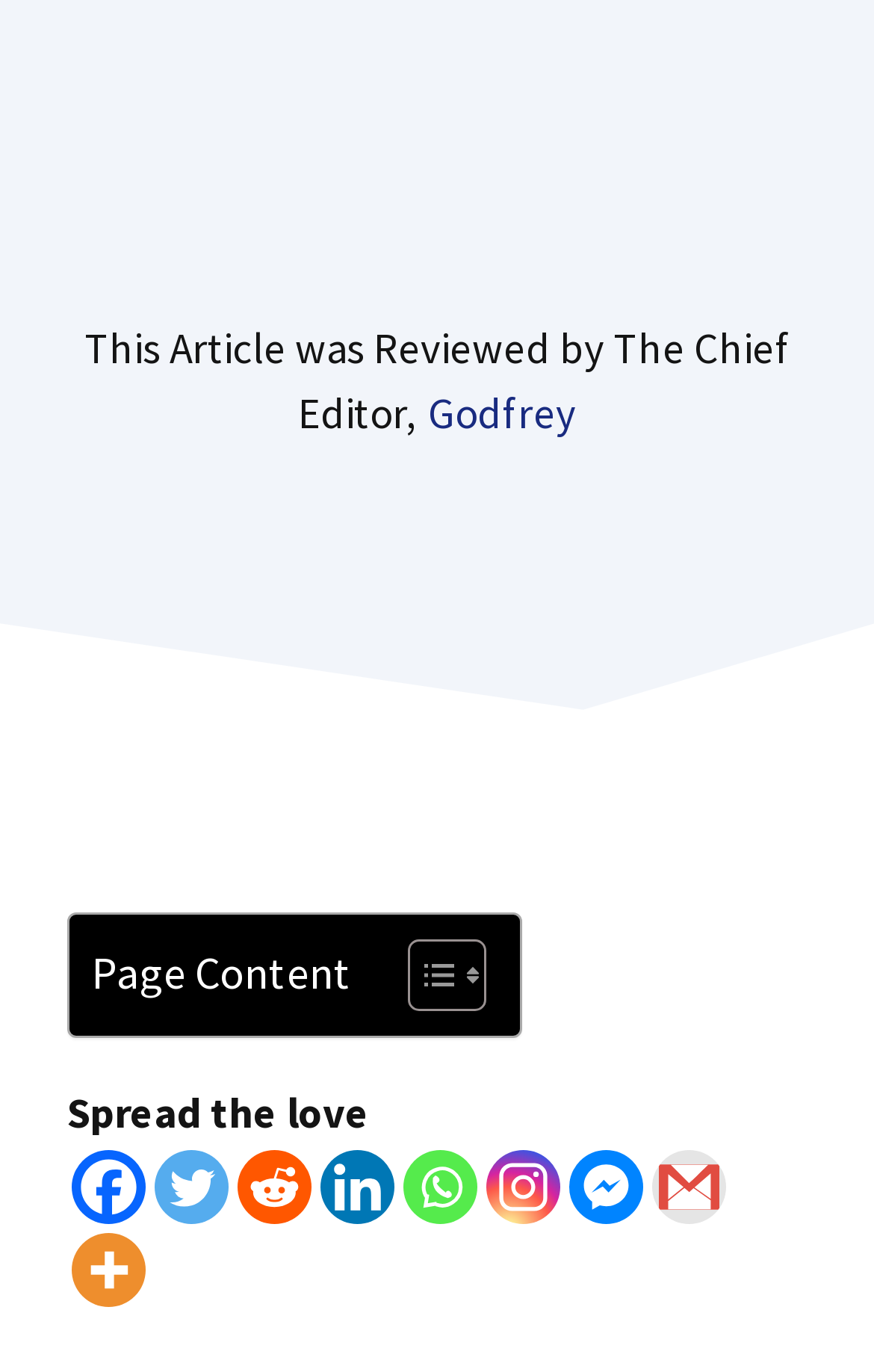Determine the bounding box coordinates for the area that needs to be clicked to fulfill this task: "Share on Facebook". The coordinates must be given as four float numbers between 0 and 1, i.e., [left, top, right, bottom].

[0.082, 0.838, 0.167, 0.892]